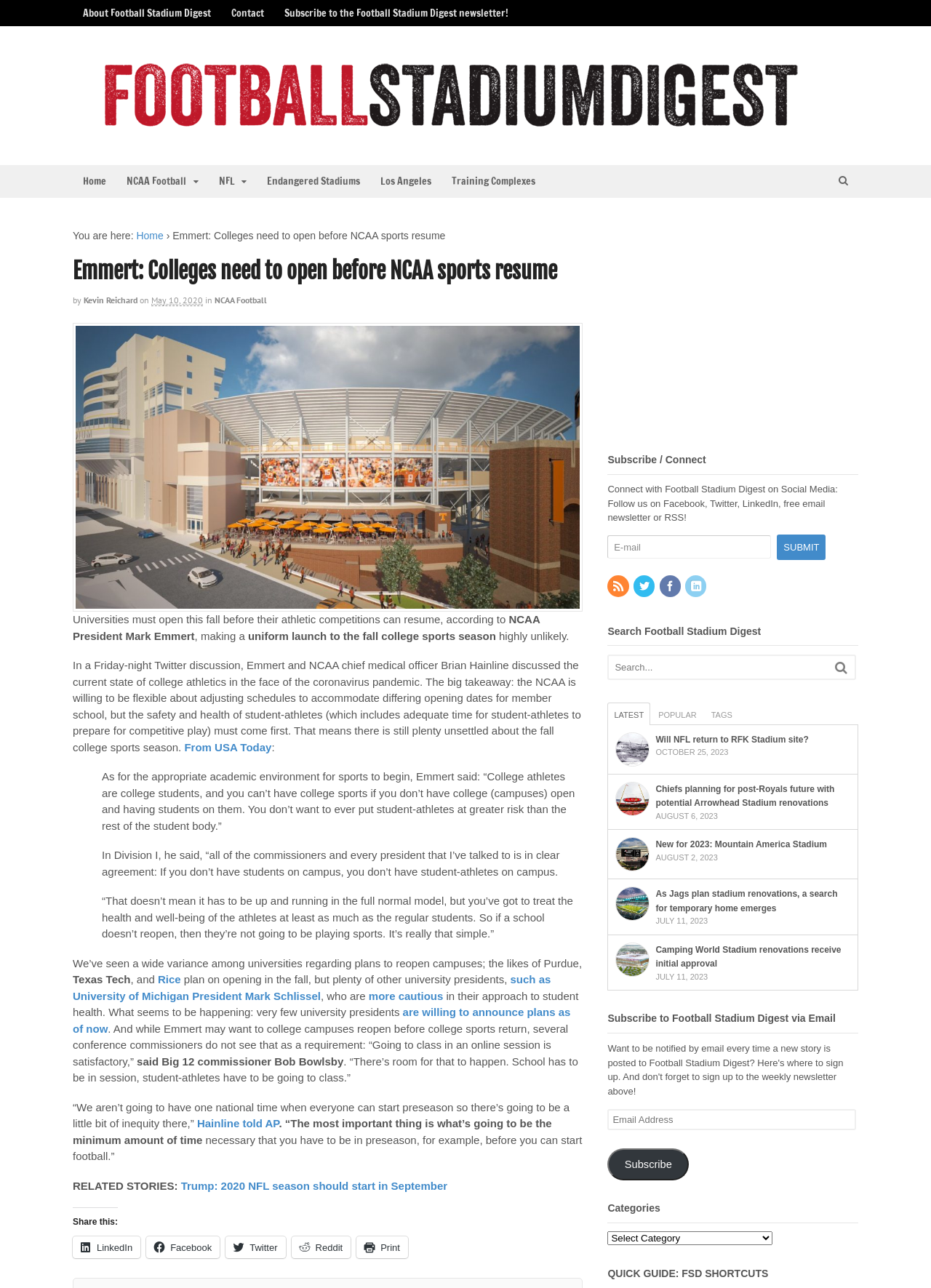Using the description "input value="E-mail" name="EMAIL" value="E-mail"", predict the bounding box of the relevant HTML element.

[0.653, 0.416, 0.828, 0.434]